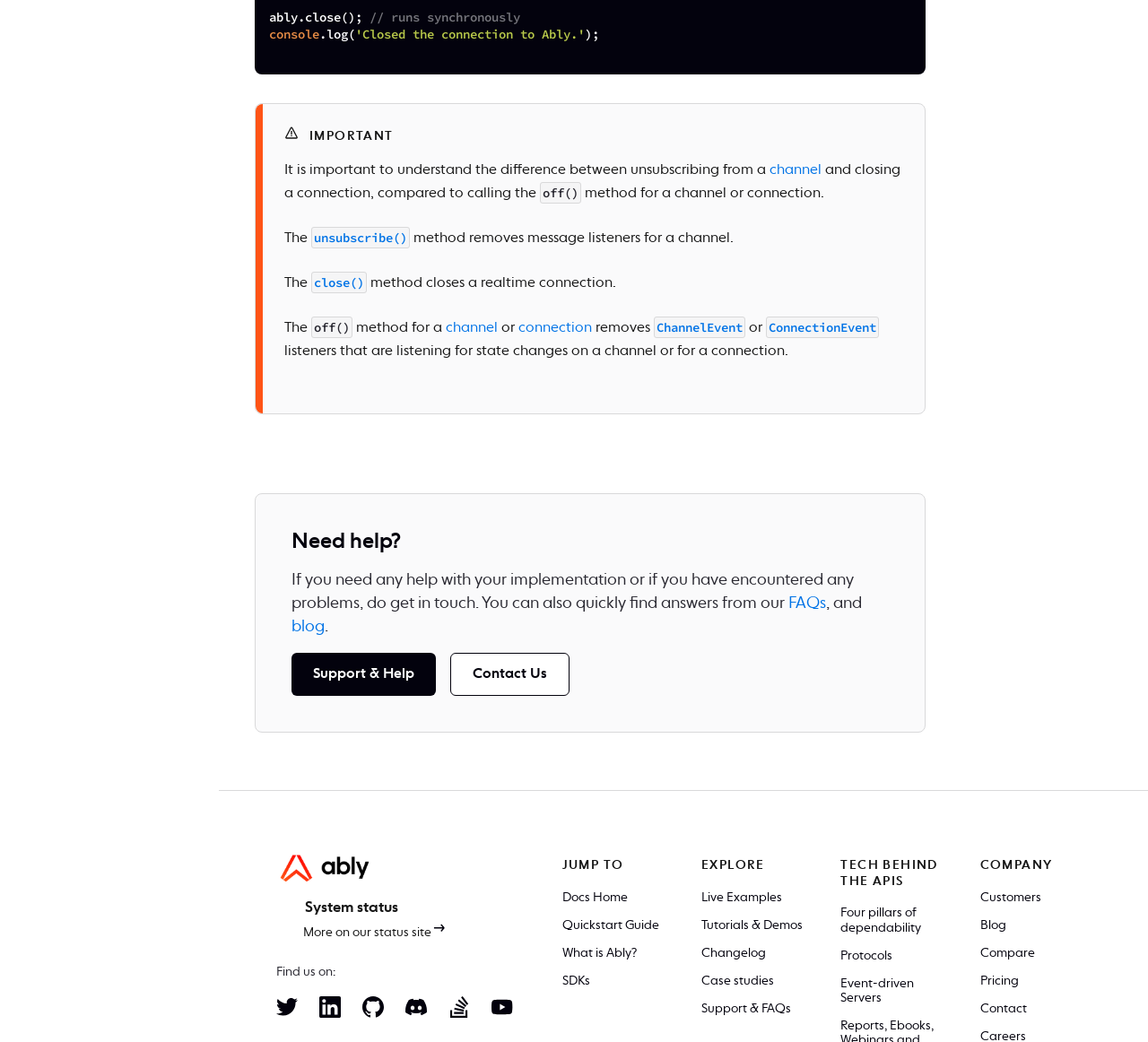Please answer the following question as detailed as possible based on the image: 
How can I get help with my implementation?

The webpage provides a link to Contact Us, which is a resource that users can use to get in touch with the support team for help with their implementation. This is useful for users who are experiencing issues or need guidance with their implementation.